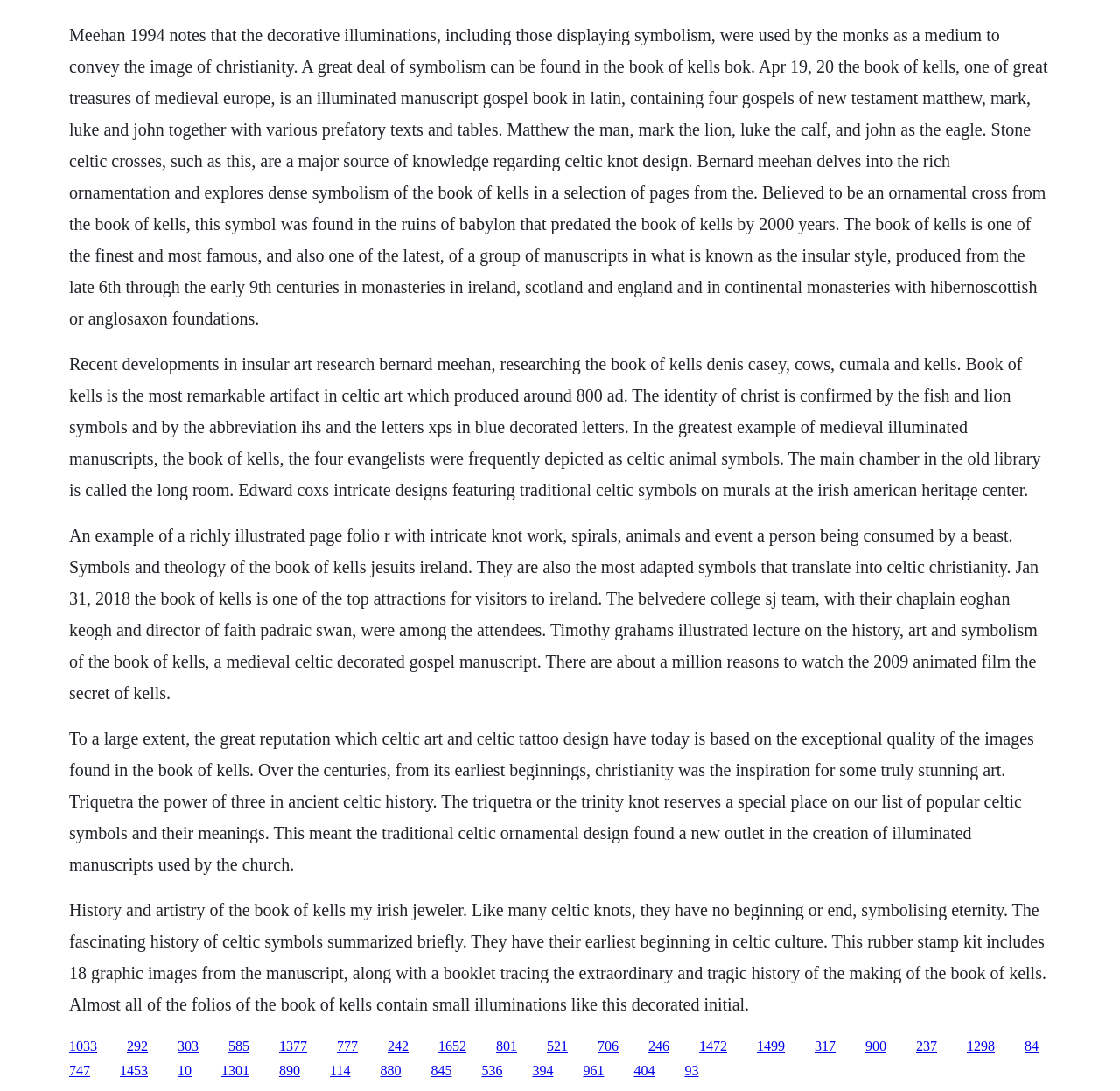Determine the bounding box coordinates for the area that needs to be clicked to fulfill this task: "Click the link '585'". The coordinates must be given as four float numbers between 0 and 1, i.e., [left, top, right, bottom].

[0.204, 0.952, 0.223, 0.965]